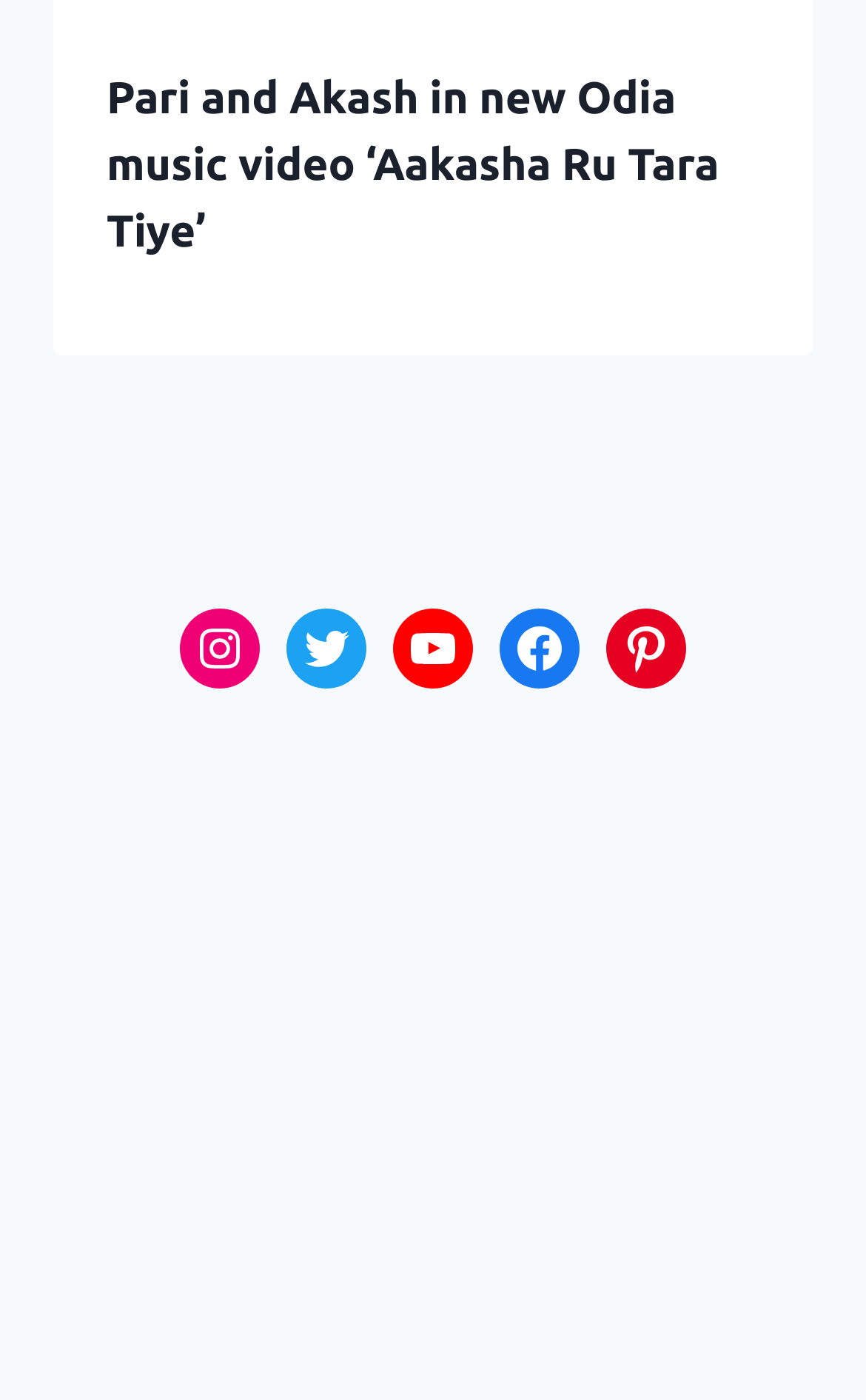What is the title of the music video?
Use the image to answer the question with a single word or phrase.

Aakasha Ru Tara Tiye